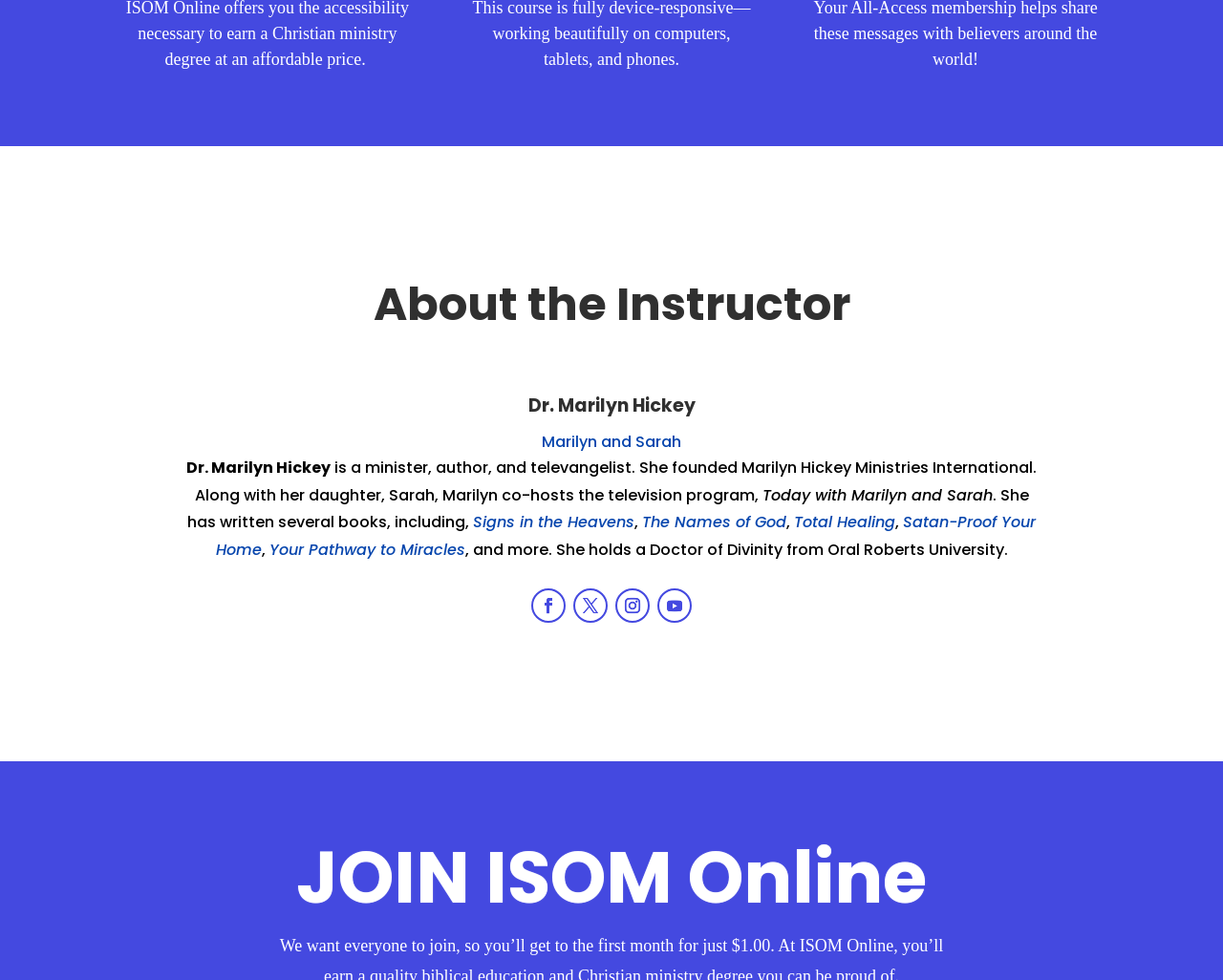What is the name of the organization founded by Dr. Marilyn Hickey?
Using the details shown in the screenshot, provide a comprehensive answer to the question.

The webpage mentions that Dr. Marilyn Hickey 'founded Marilyn Hickey Ministries International', indicating the name of the organization she founded.